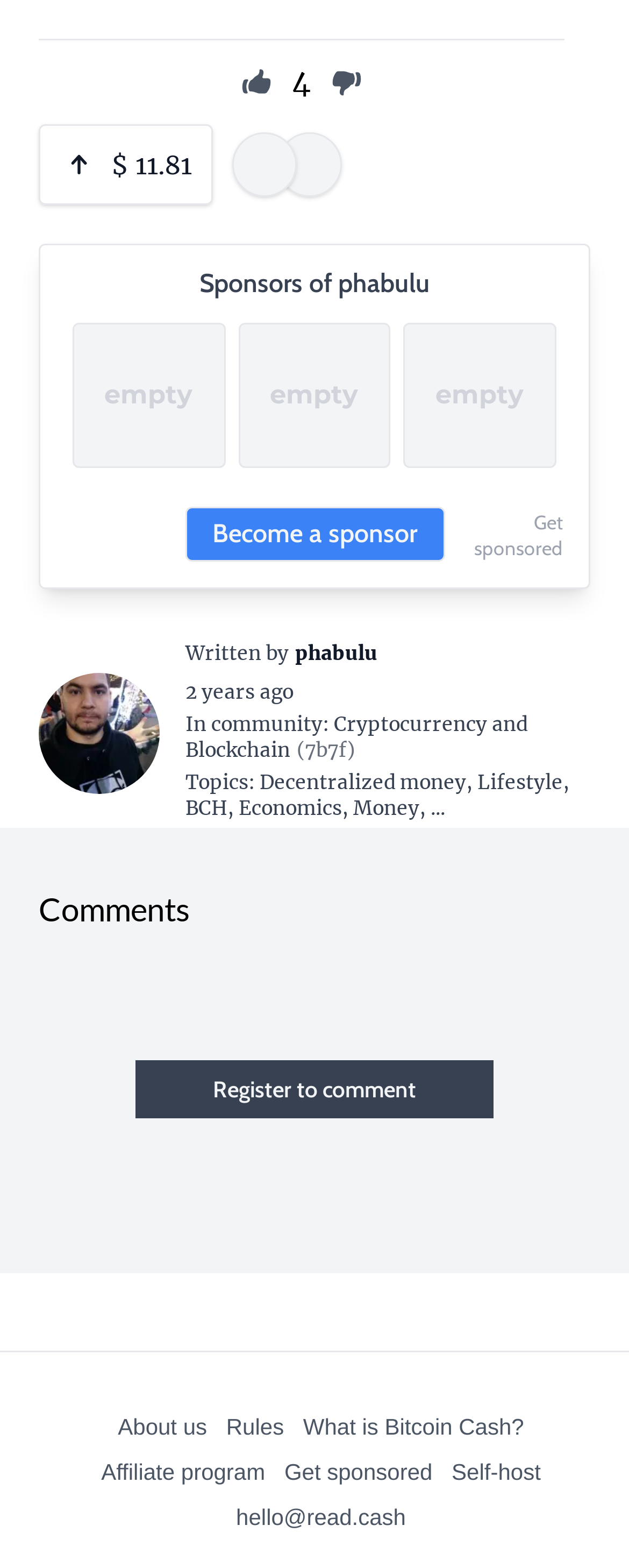Determine the bounding box coordinates of the element that should be clicked to execute the following command: "Click on the 'REALITY SHOW' link".

None